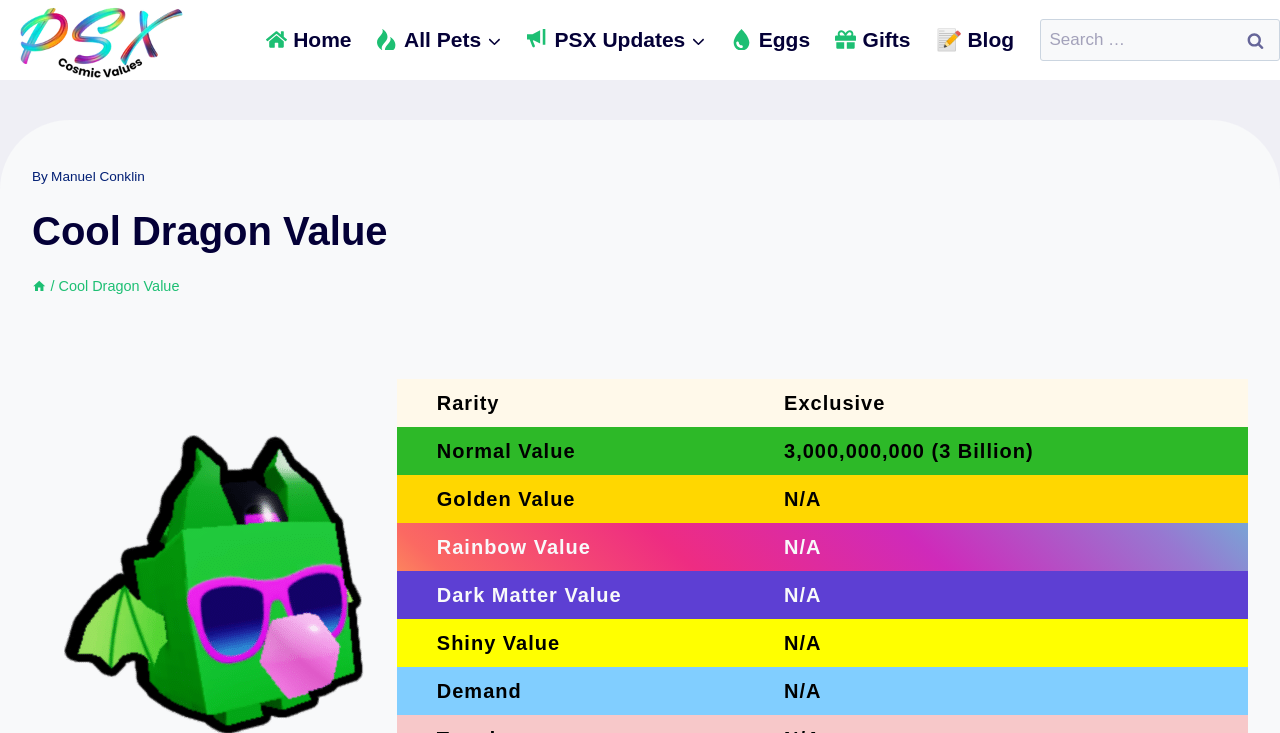Please specify the bounding box coordinates of the element that should be clicked to execute the given instruction: 'View PSX updates'. Ensure the coordinates are four float numbers between 0 and 1, expressed as [left, top, right, bottom].

[0.402, 0.014, 0.562, 0.095]